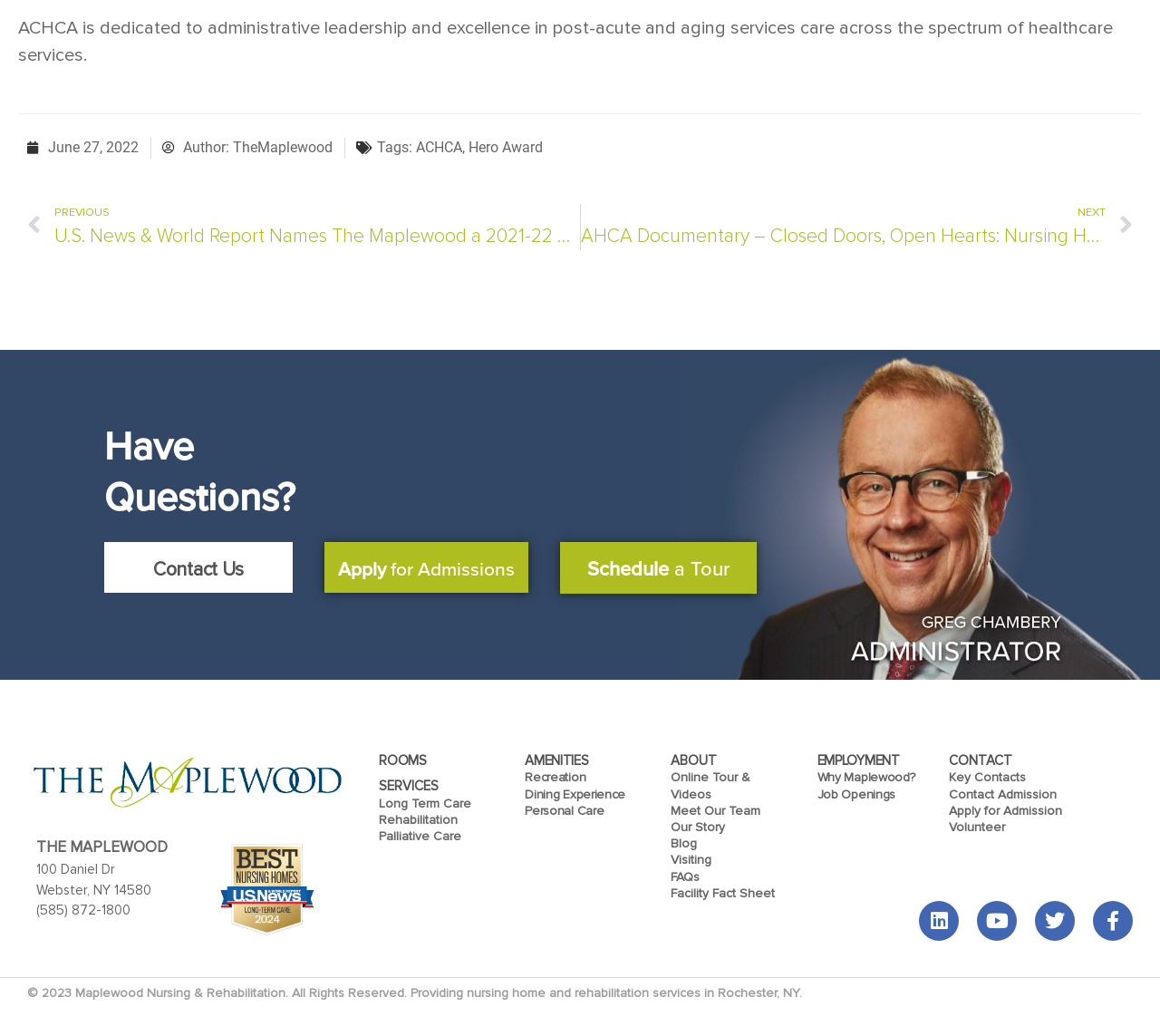What services does the nursing home provide?
Please answer the question as detailed as possible based on the image.

The services provided by the nursing home can be inferred from the links 'Long Term Care', 'Rehabilitation', and 'Palliative Care' which are listed under the 'SERVICES' category, suggesting that the nursing home offers these services to its residents.